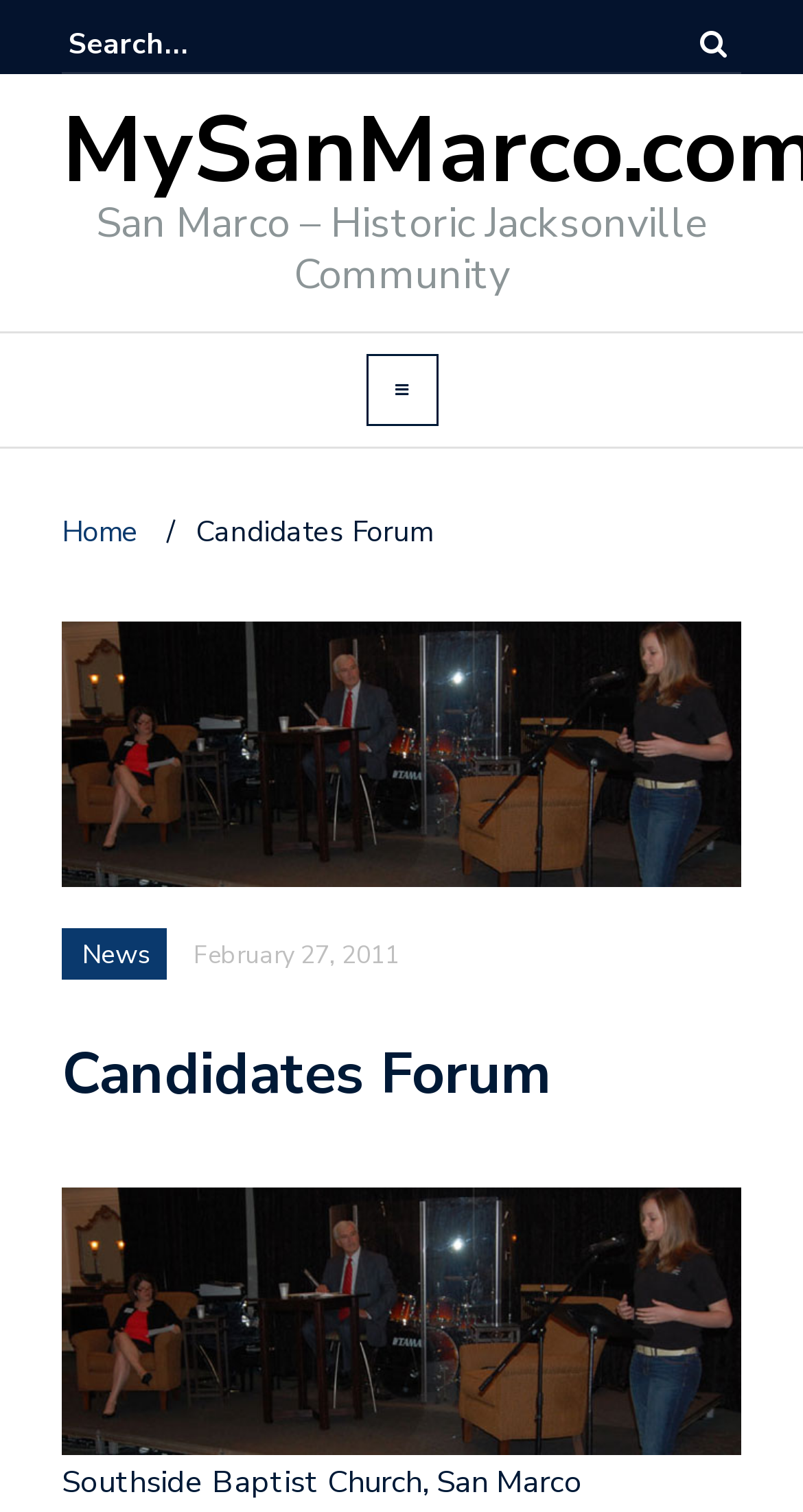Answer the question in one word or a short phrase:
What is the date of the news article?

February 27, 2011